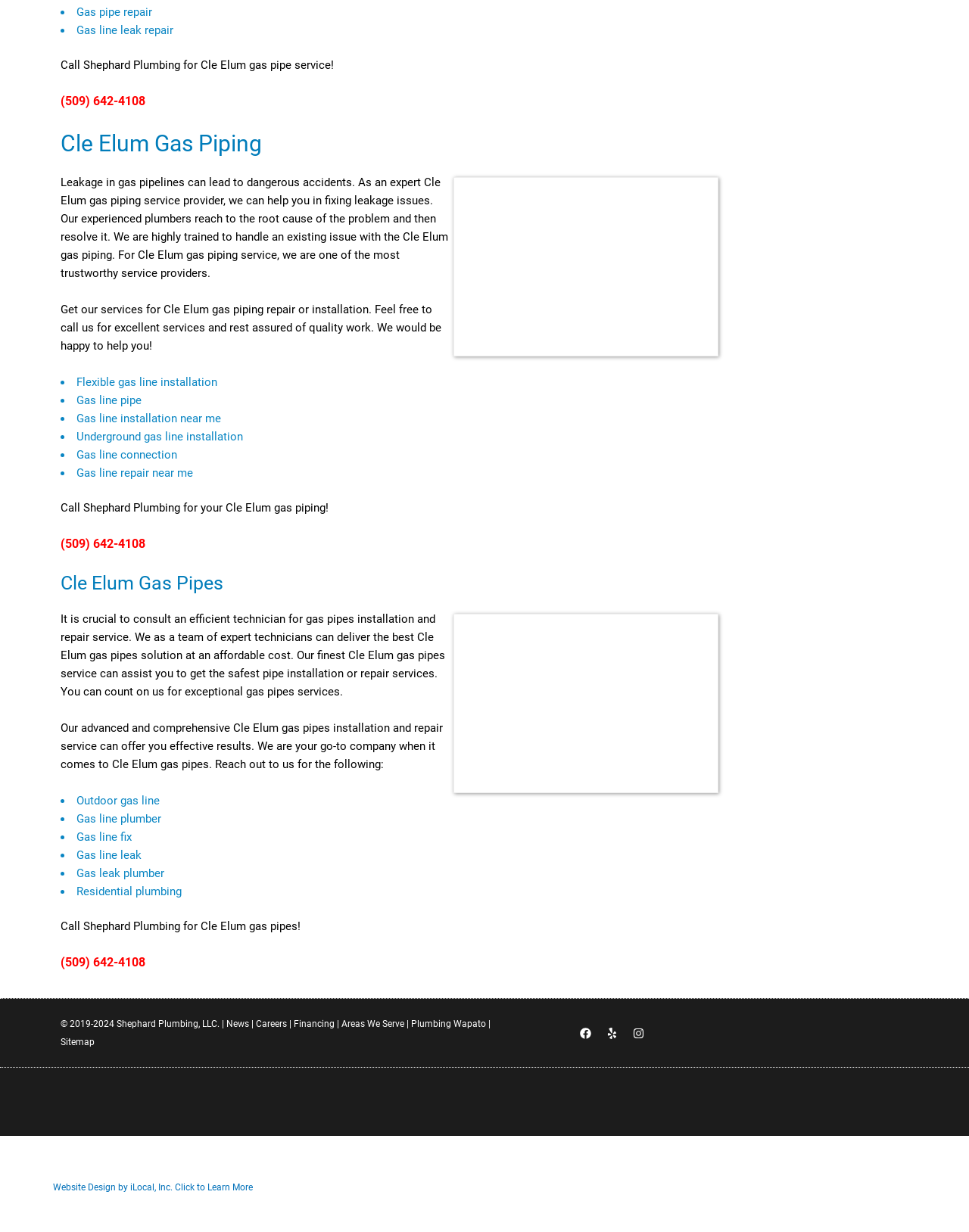Given the element description Plumbing Wapato, predict the bounding box coordinates for the UI element in the webpage screenshot. The format should be (top-left x, top-left y, bottom-right x, bottom-right y), and the values should be between 0 and 1.

[0.424, 0.827, 0.502, 0.836]